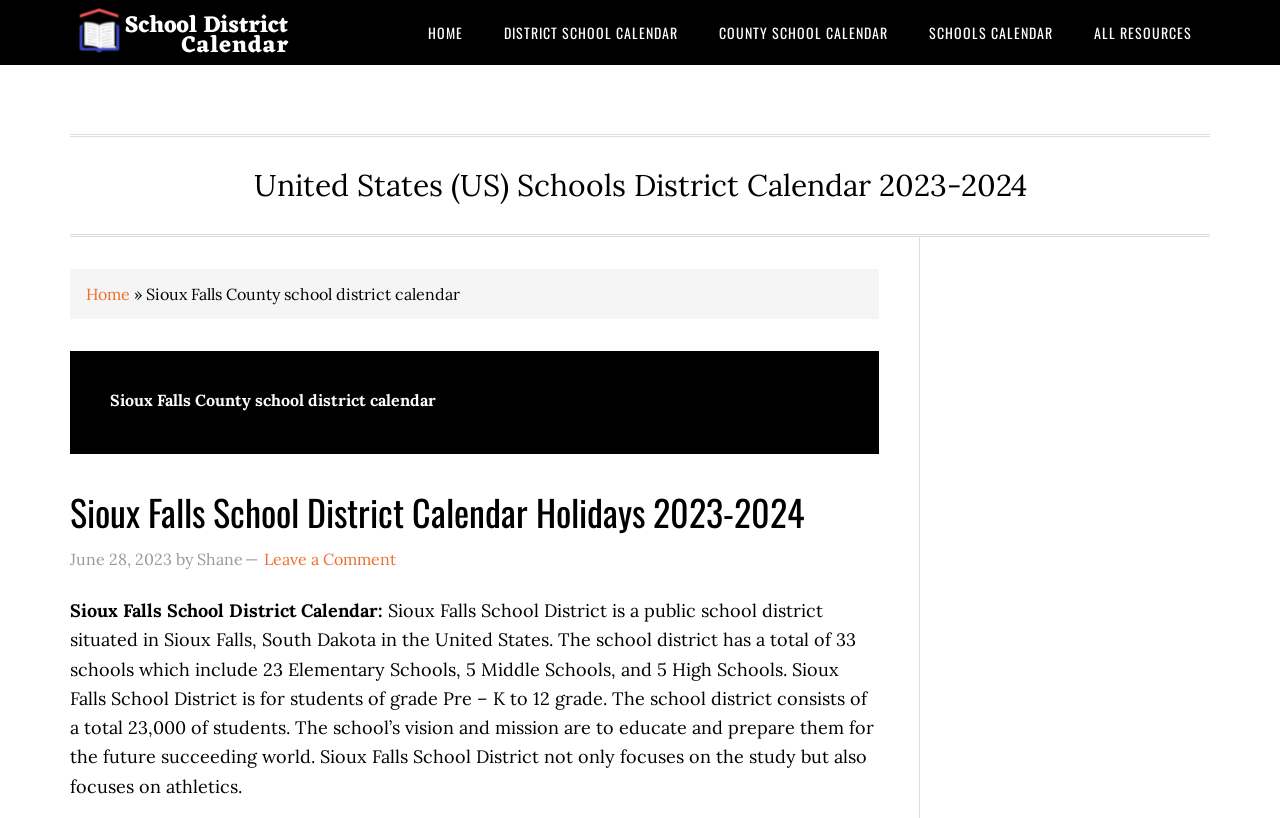Please answer the following question as detailed as possible based on the image: 
What is the name of the school district?

I found the answer by looking at the heading 'Sioux Falls County school district calendar' and the text 'Sioux Falls School District is a public school district situated in Sioux Falls, South Dakota in the United States.' which indicates that the school district is named Sioux Falls School District.